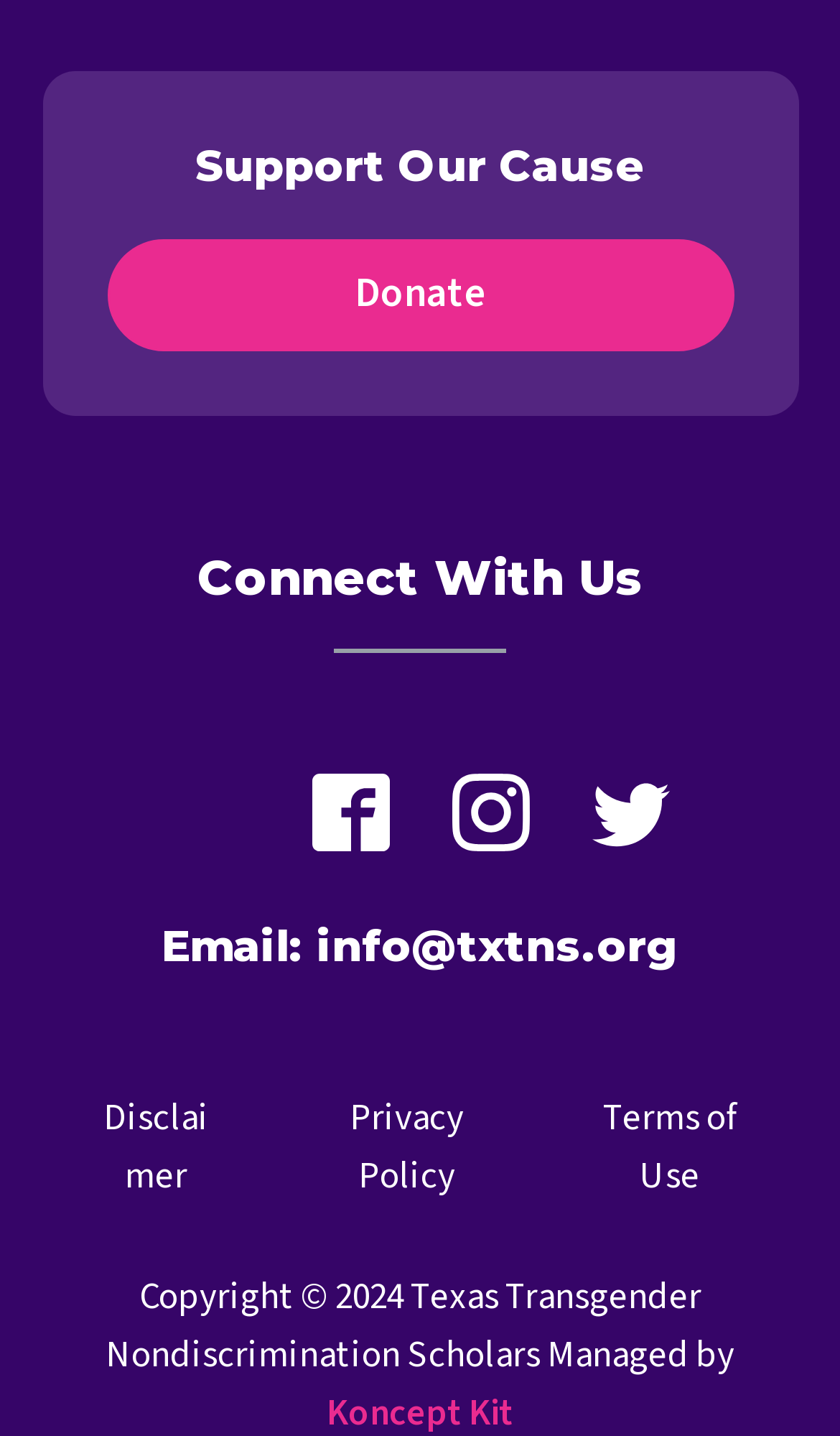What is the main purpose of this webpage?
We need a detailed and meticulous answer to the question.

The webpage has a heading 'Support Our Cause' and a link 'Donate', indicating that the main purpose of this webpage is to support a cause, likely related to the Texas Transgender Nondiscrimination Scholars.